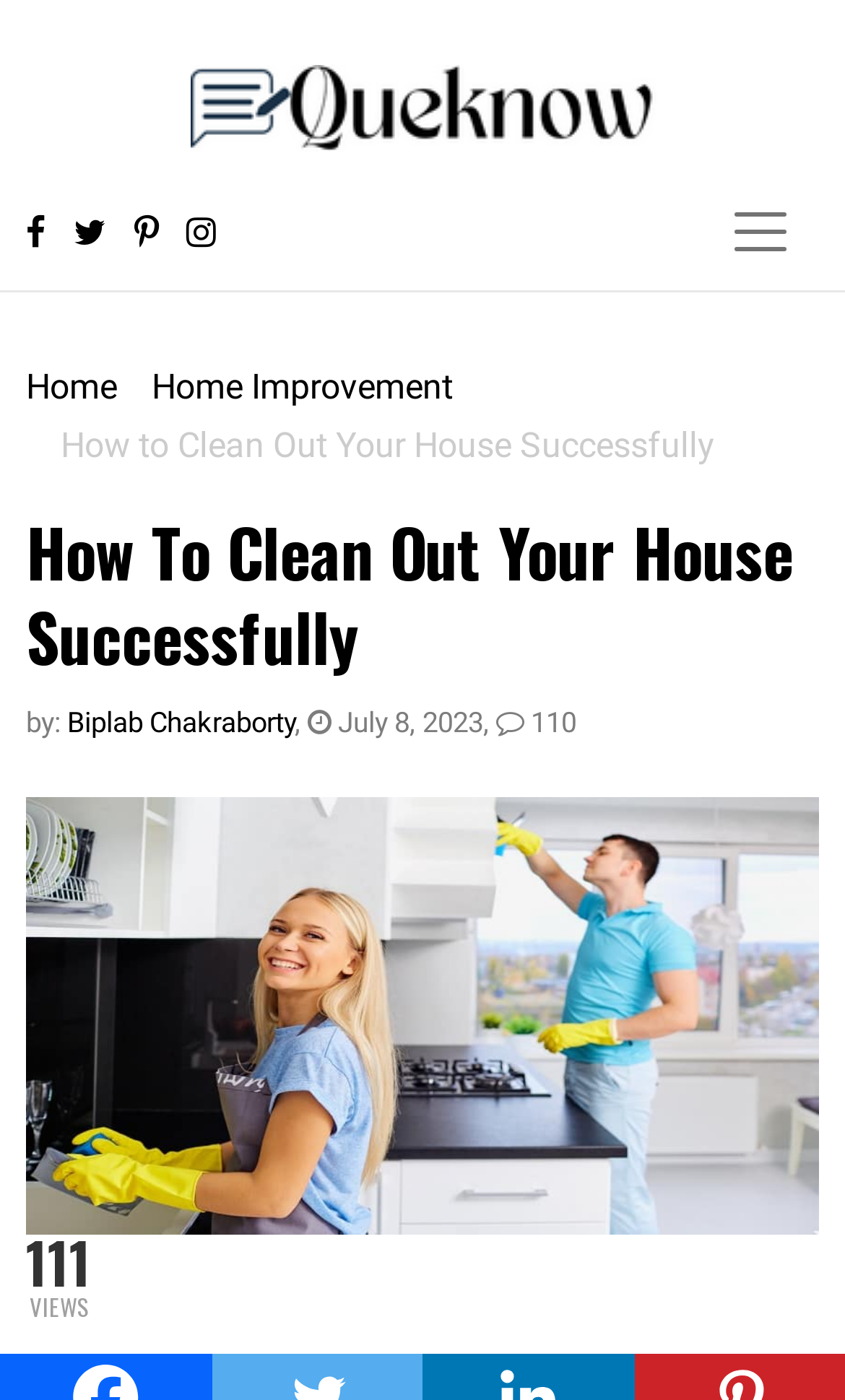Given the description 110, predict the bounding box coordinates of the UI element. Ensure the coordinates are in the format (top-left x, top-left y, bottom-right x, bottom-right y) and all values are between 0 and 1.

[0.587, 0.505, 0.682, 0.528]